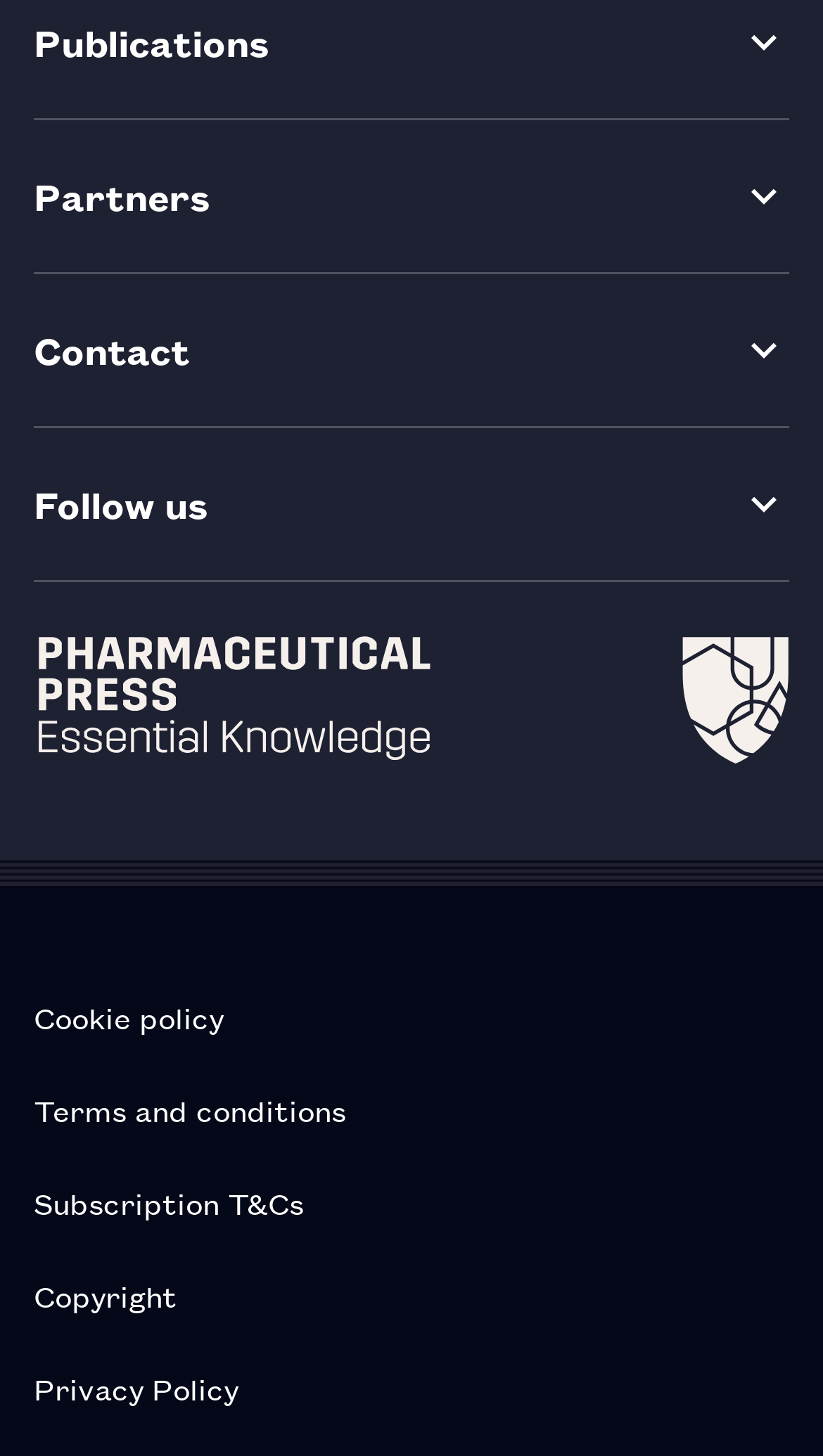Identify the bounding box coordinates for the region to click in order to carry out this instruction: "Follow us on social media". Provide the coordinates using four float numbers between 0 and 1, formatted as [left, top, right, bottom].

[0.041, 0.294, 0.959, 0.398]